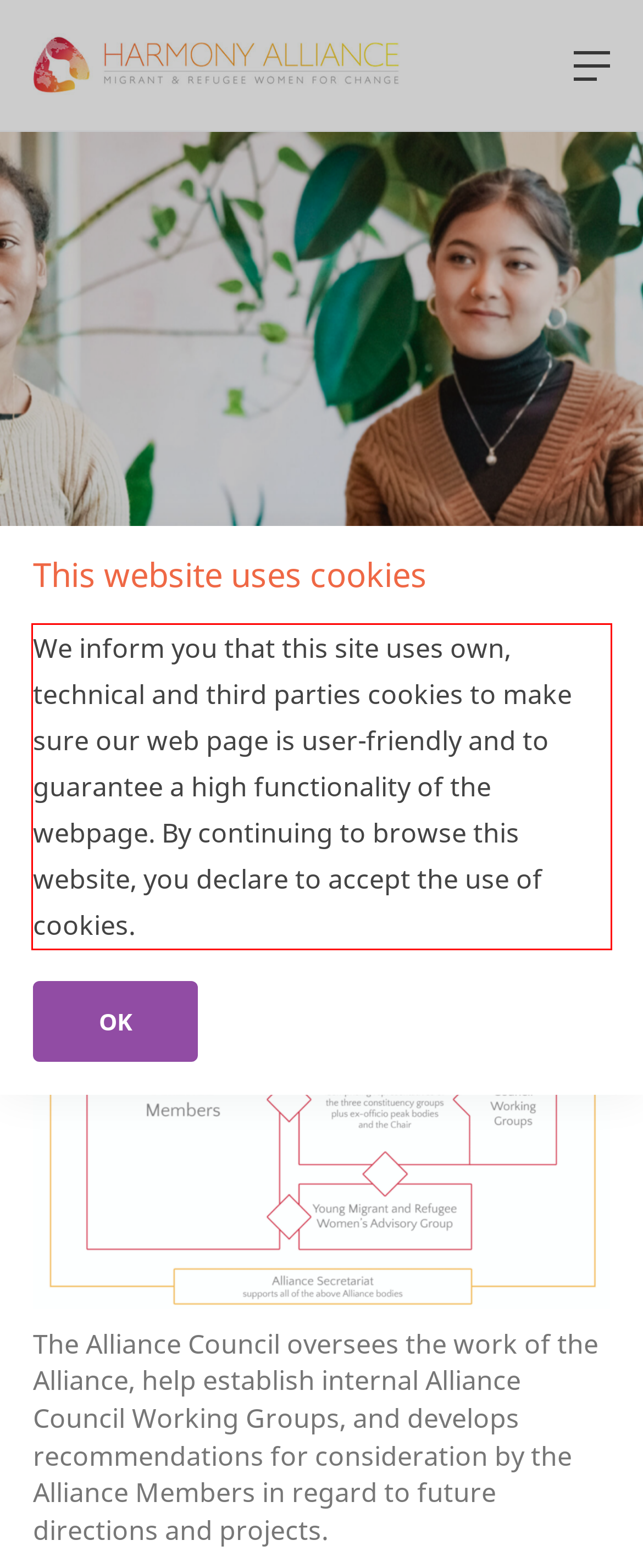Perform OCR on the text inside the red-bordered box in the provided screenshot and output the content.

We inform you that this site uses own, technical and third parties cookies to make sure our web page is user-friendly and to guarantee a high functionality of the webpage. By continuing to browse this website, you declare to accept the use of cookies.